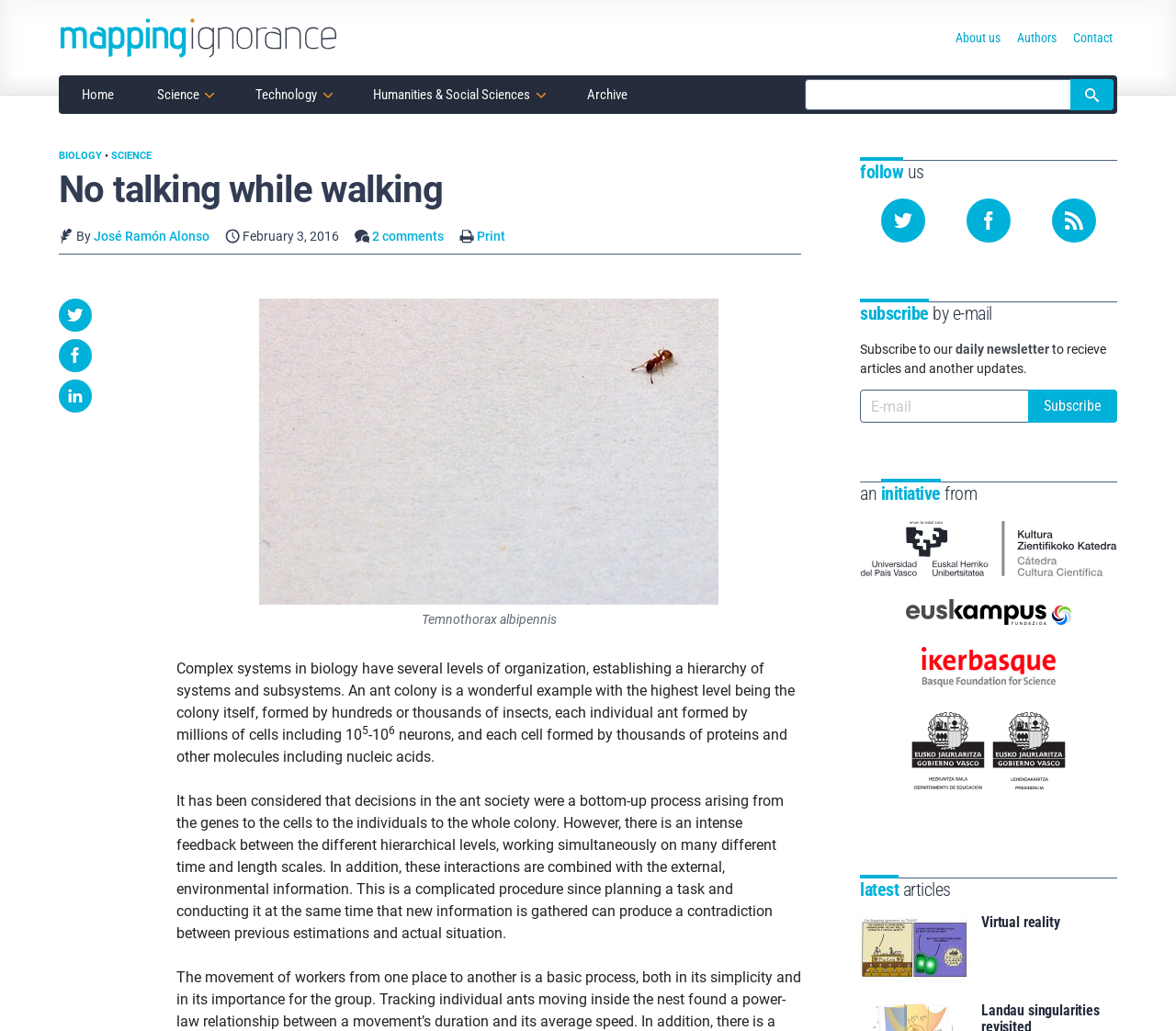Can you provide the bounding box coordinates for the element that should be clicked to implement the instruction: "Go to the Science page"?

[0.117, 0.077, 0.198, 0.107]